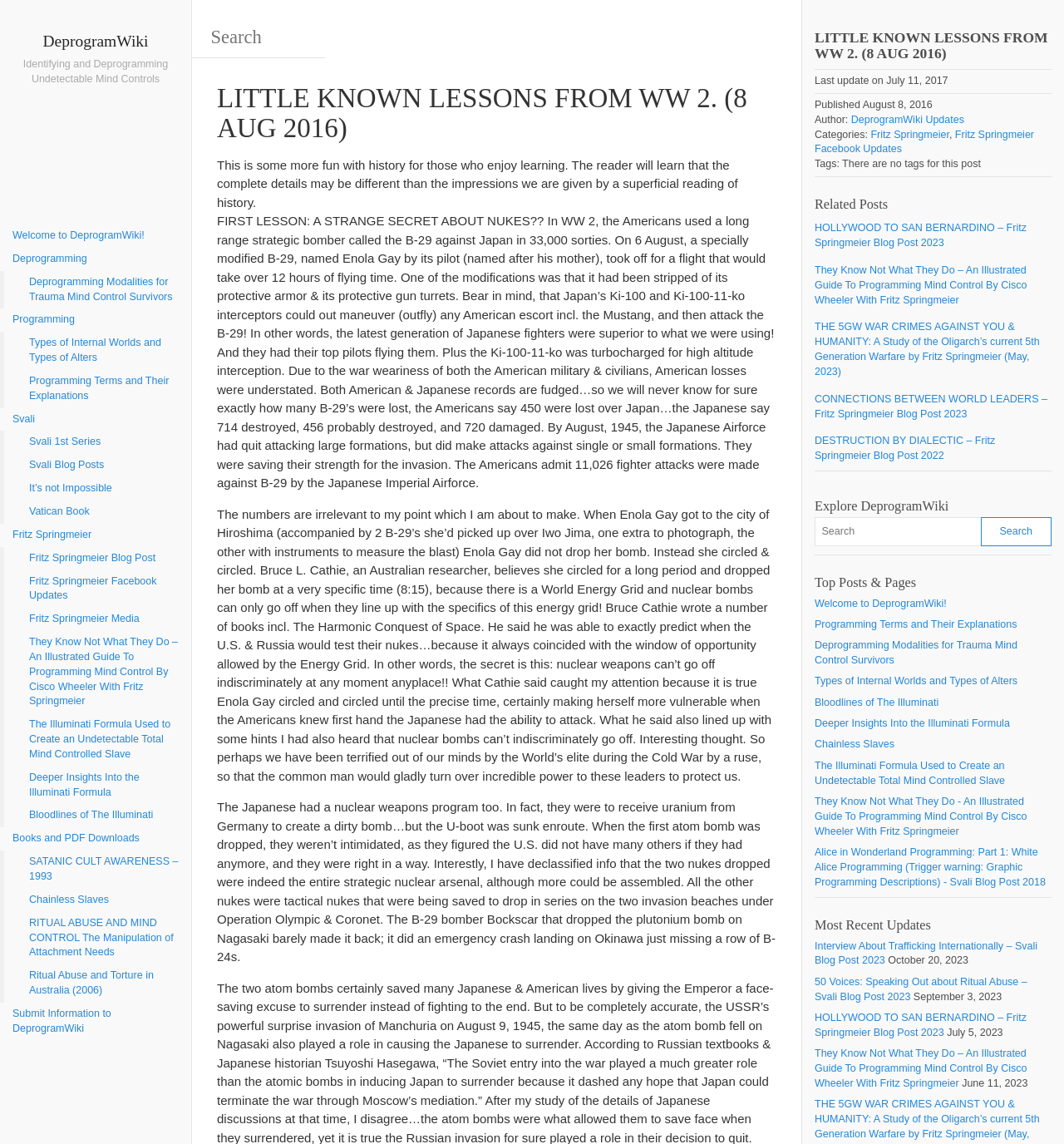Using the webpage screenshot, find the UI element described by Fritz Springmeier. Provide the bounding box coordinates in the format (top-left x, top-left y, bottom-right x, bottom-right y), ensuring all values are floating point numbers between 0 and 1.

[0.818, 0.112, 0.892, 0.122]